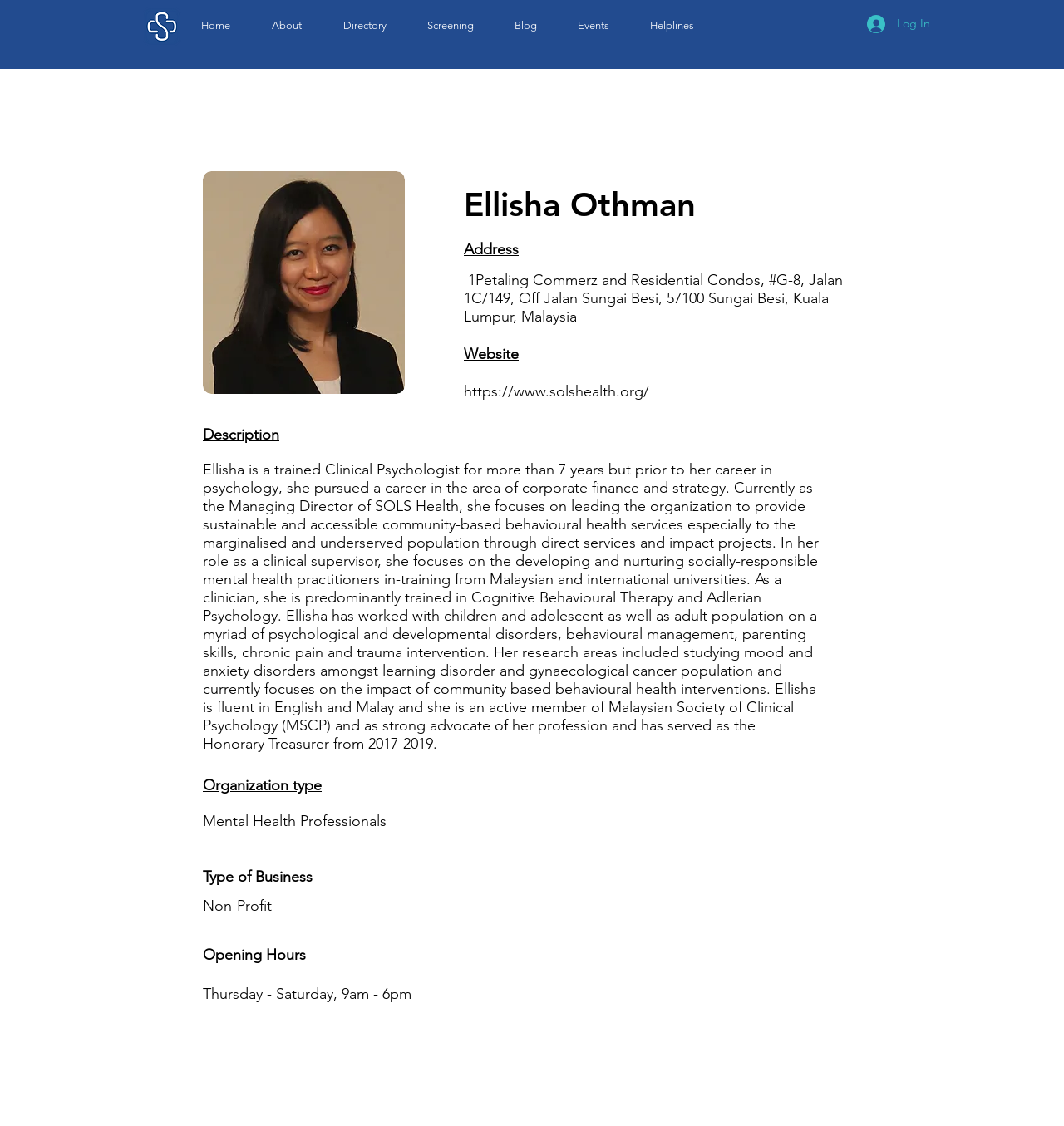Please analyze the image and give a detailed answer to the question:
What type of business is SOLS Health?

The webpage categorizes SOLS Health as a Non-Profit organization, which is evident from the description of Ellisha Othman's role as the Managing Director of the organization.